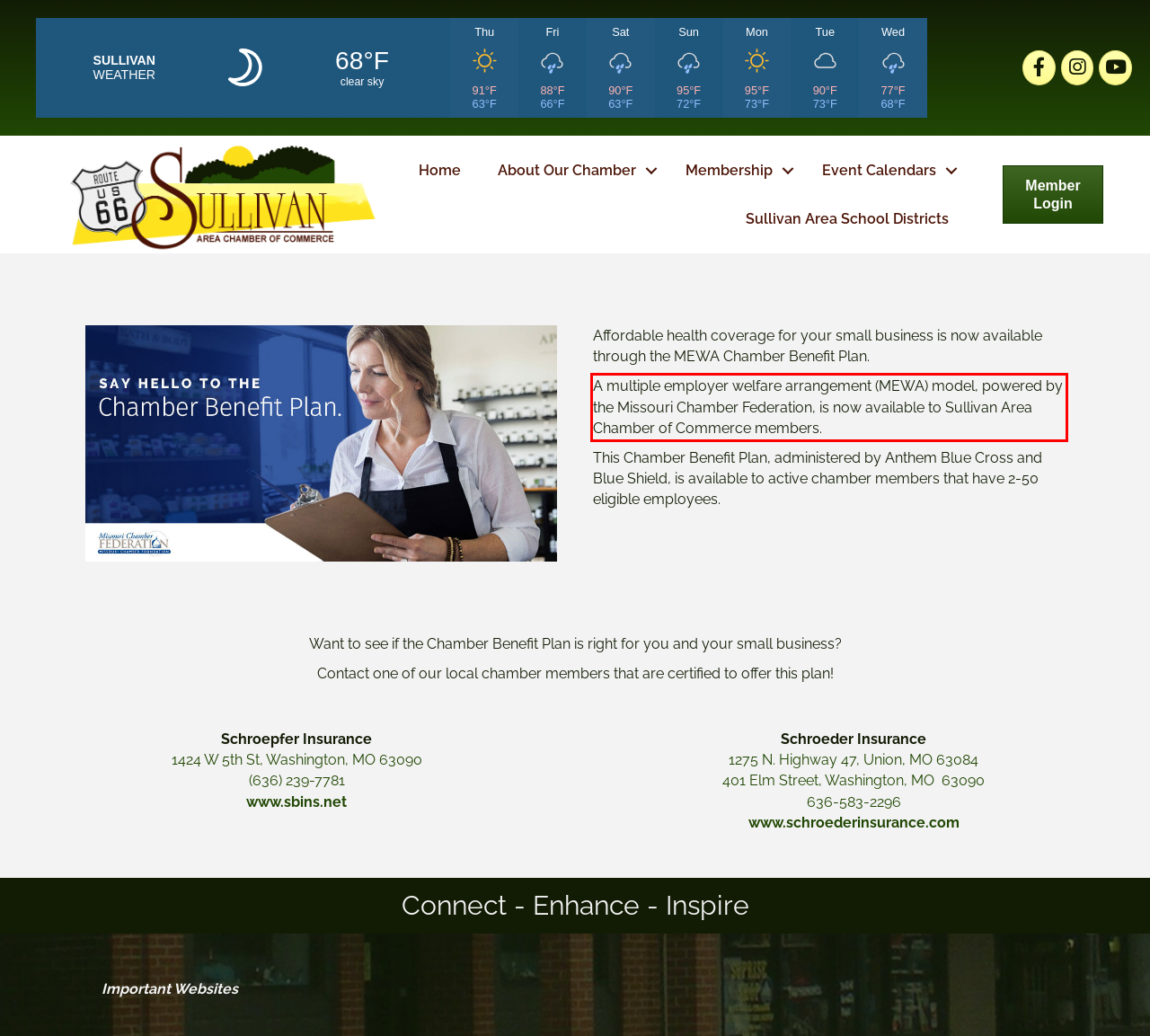Examine the webpage screenshot, find the red bounding box, and extract the text content within this marked area.

A multiple employer welfare arrangement (MEWA) model, powered by the Missouri Chamber Federation, is now available to Sullivan Area Chamber of Commerce members.